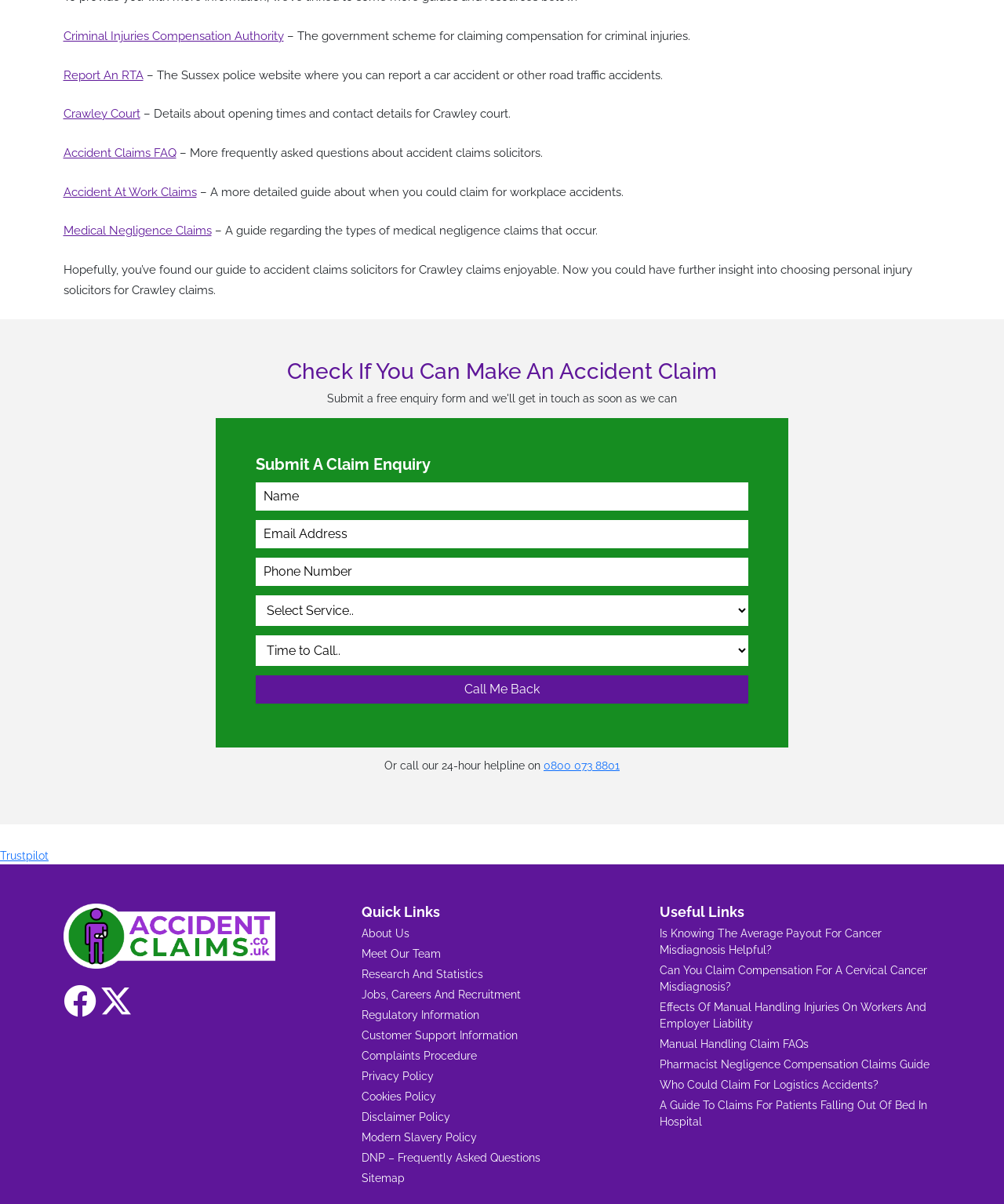Answer the following query with a single word or phrase:
What type of claims does the website provide information about?

Accident claims